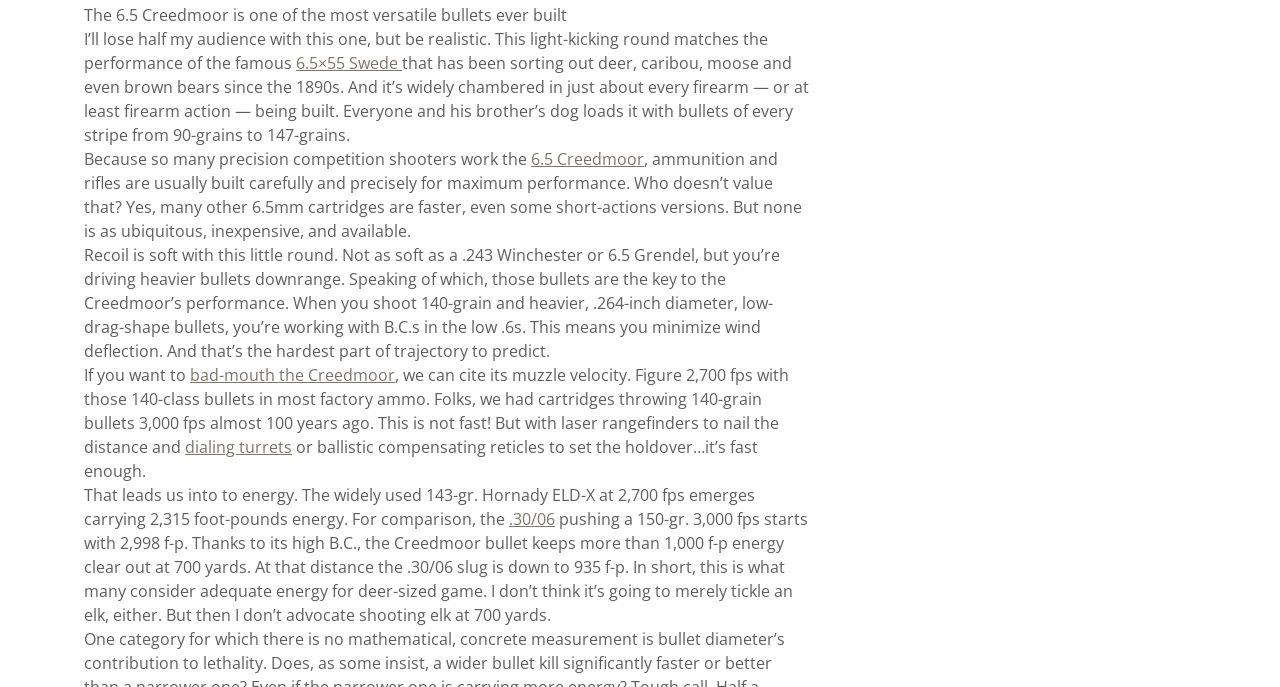What is the advantage of the 6.5 Creedmoor's low-drag-shape bullets? Please answer the question using a single word or phrase based on the image.

Minimizes wind deflection